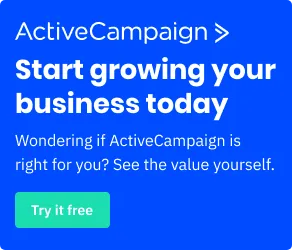Respond to the following question using a concise word or phrase: 
What is the direction of the arrow accompanying the name 'ActiveCampaign'?

indicating action